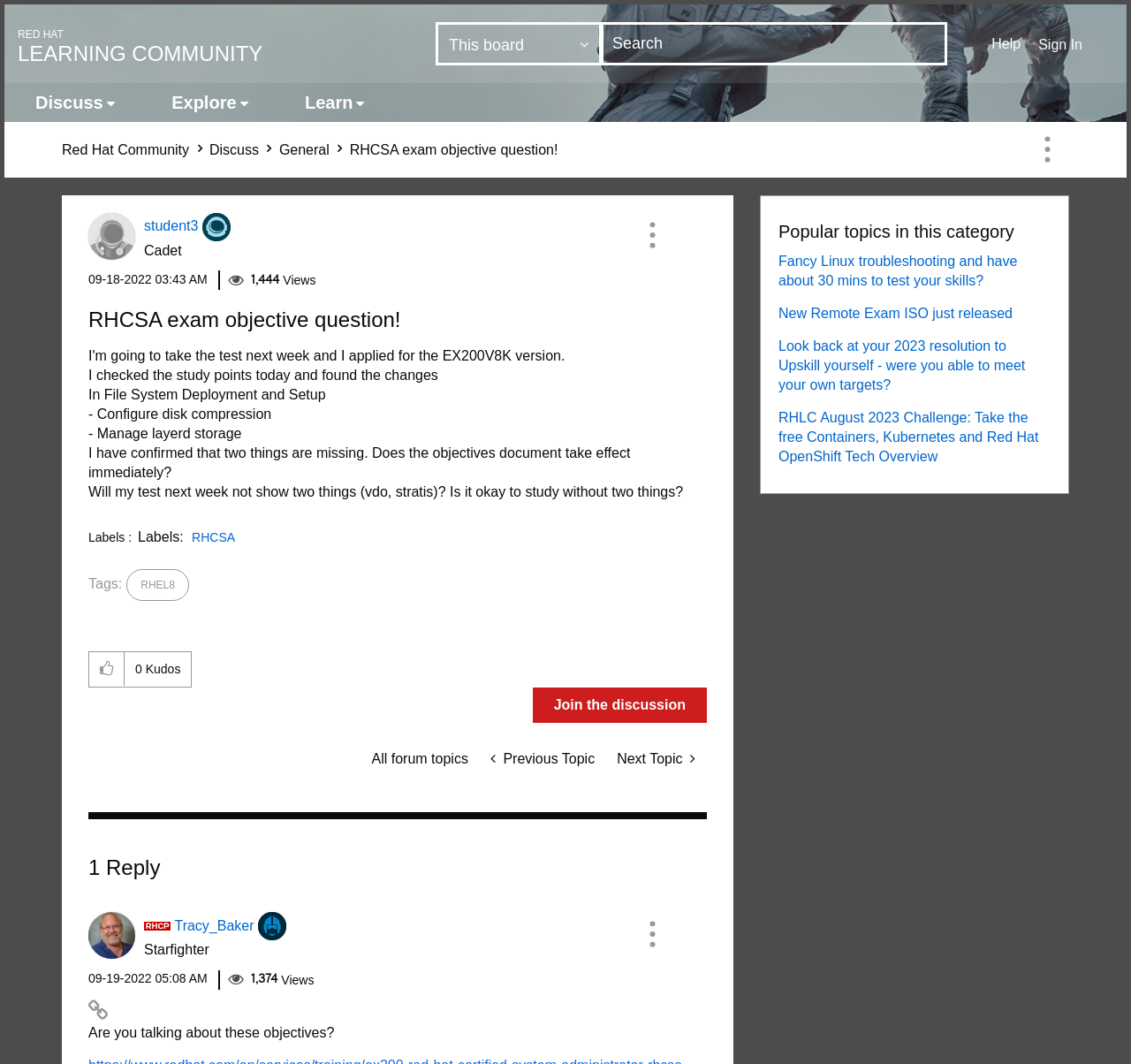Who posted the comment?
Please provide a comprehensive answer based on the information in the image.

I found the answer by looking at the comment section, where it shows the profile image and name 'Tracy_Baker'.